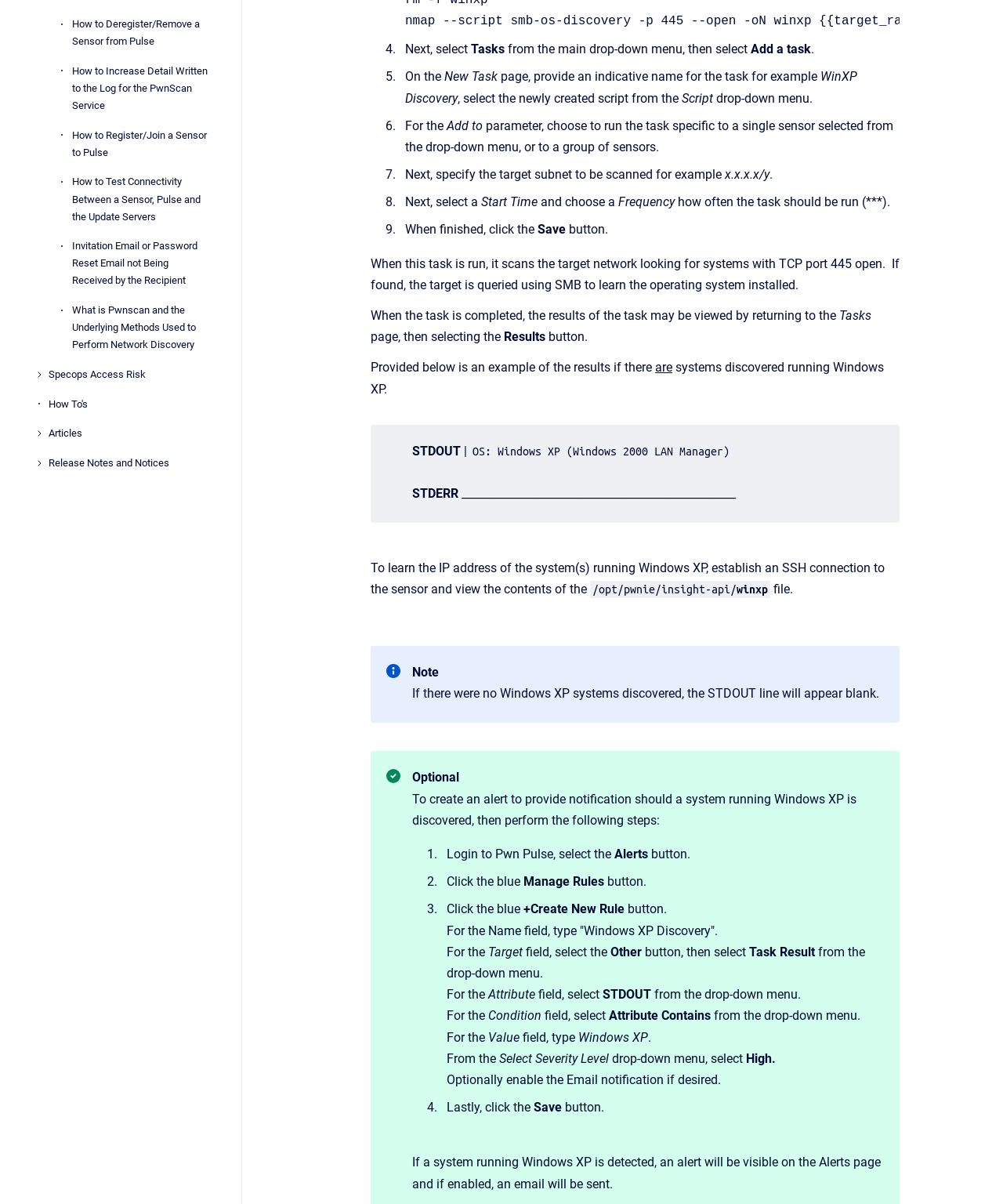Locate the bounding box of the UI element described in the following text: "Articles".

[0.048, 0.349, 0.216, 0.372]